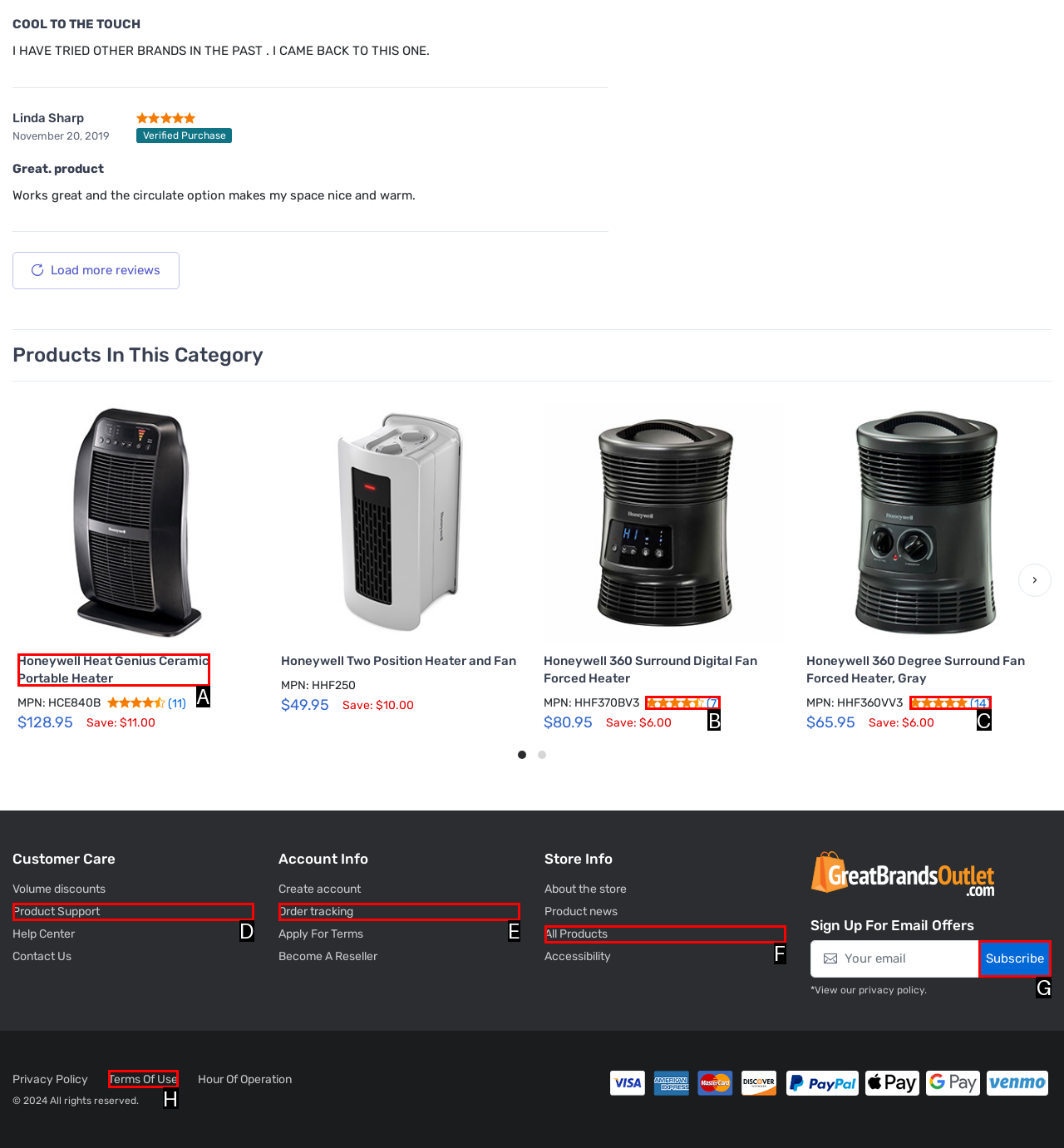Which choice should you pick to execute the task: Click the 'Subscribe' button
Respond with the letter associated with the correct option only.

G